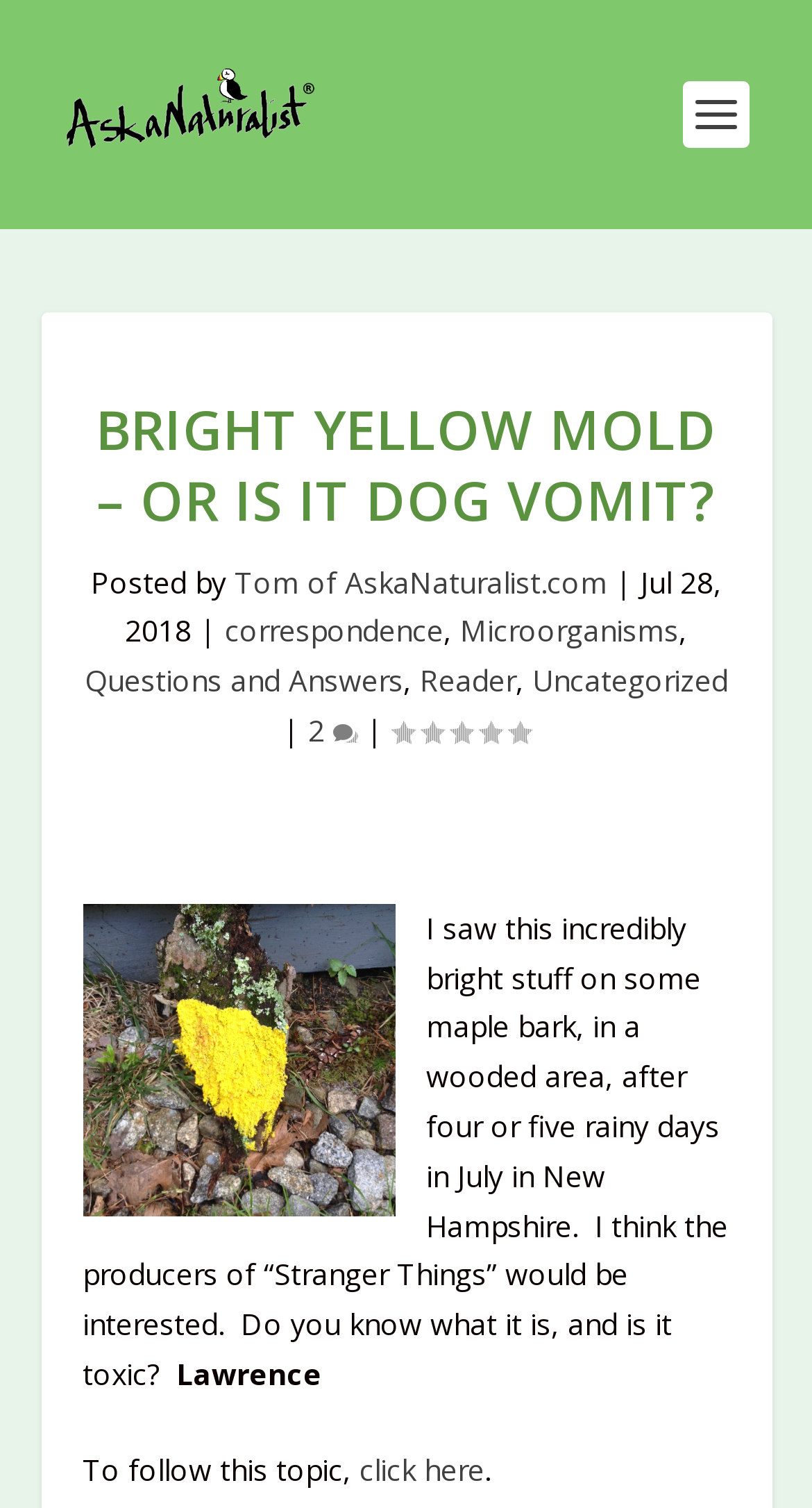Specify the bounding box coordinates of the region I need to click to perform the following instruction: "Follow this topic". The coordinates must be four float numbers in the range of 0 to 1, i.e., [left, top, right, bottom].

[0.442, 0.962, 0.596, 0.988]